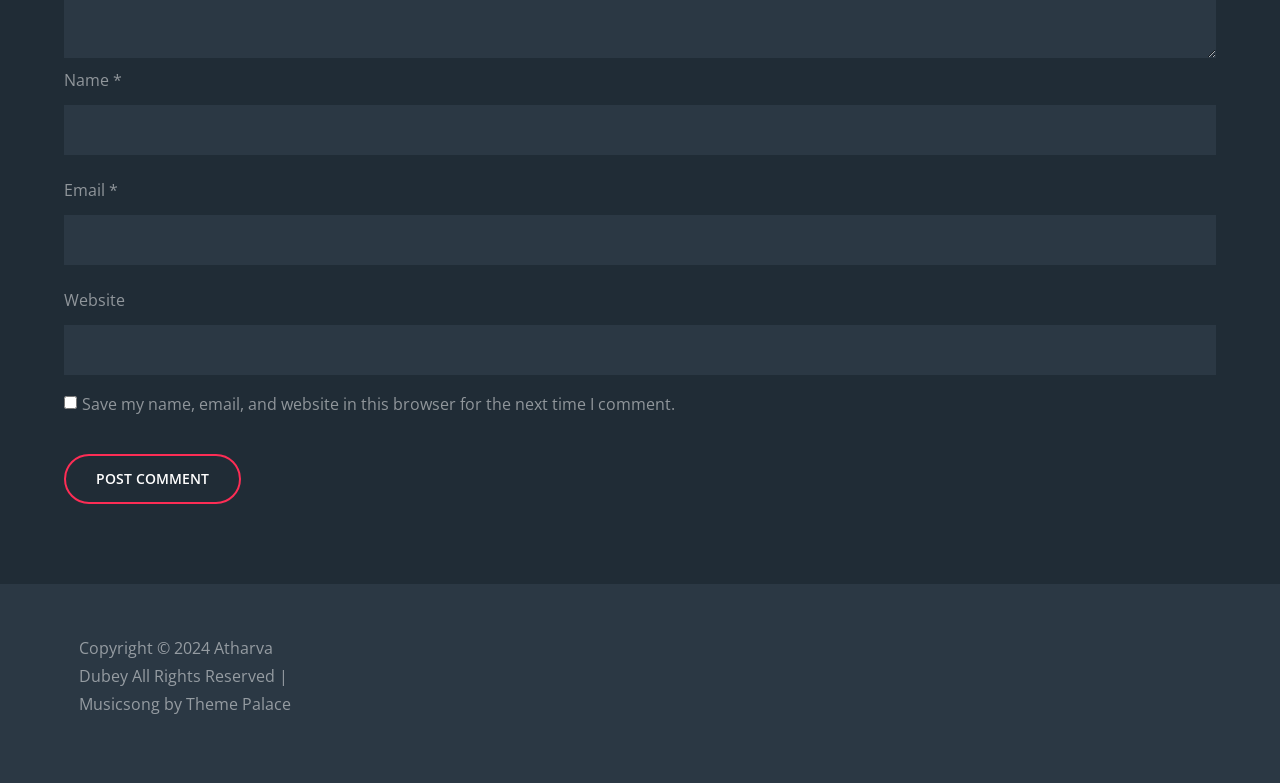Respond to the following question with a brief word or phrase:
What is the theme of the website?

Musicsong